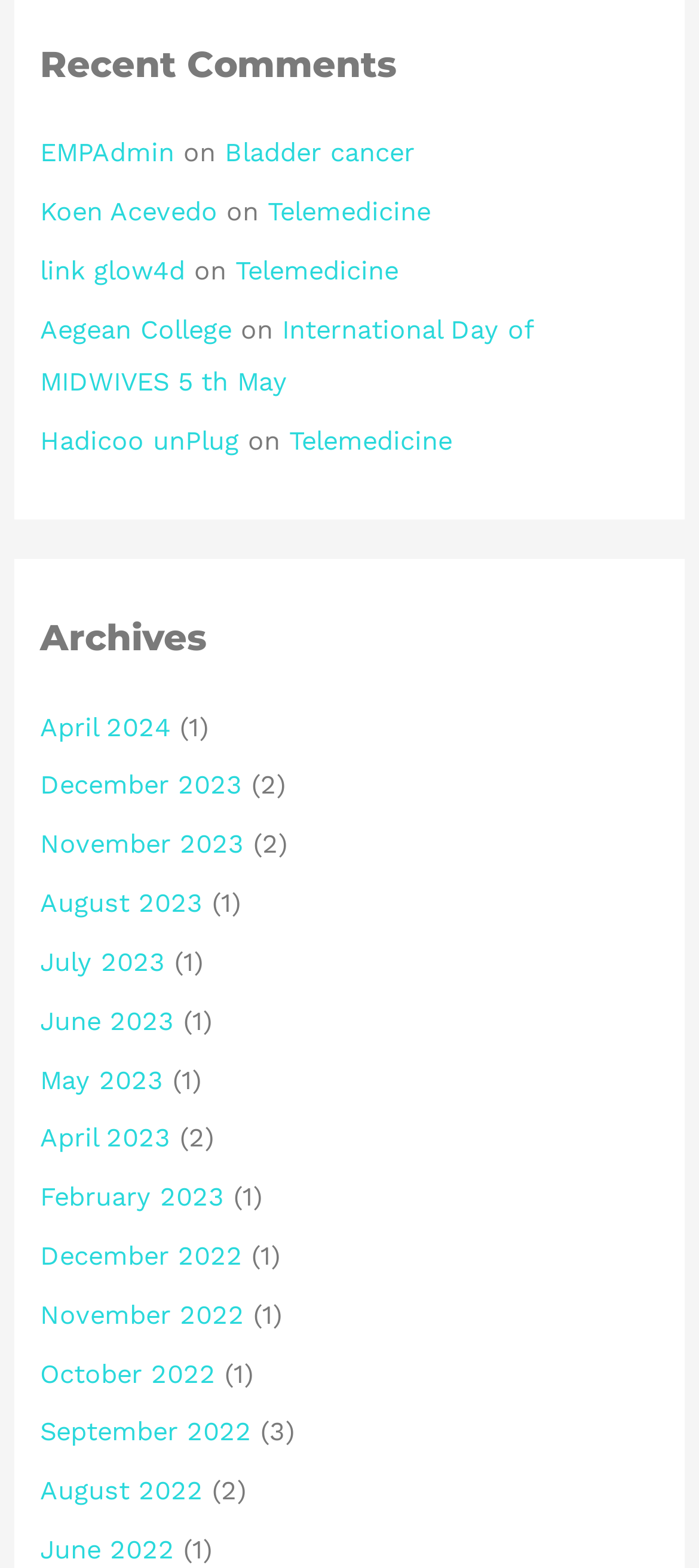Using the image as a reference, answer the following question in as much detail as possible:
What is the topic of the third comment?

The third comment is about 'Bladder cancer', which is a link element in the 'Recent Comments' section.